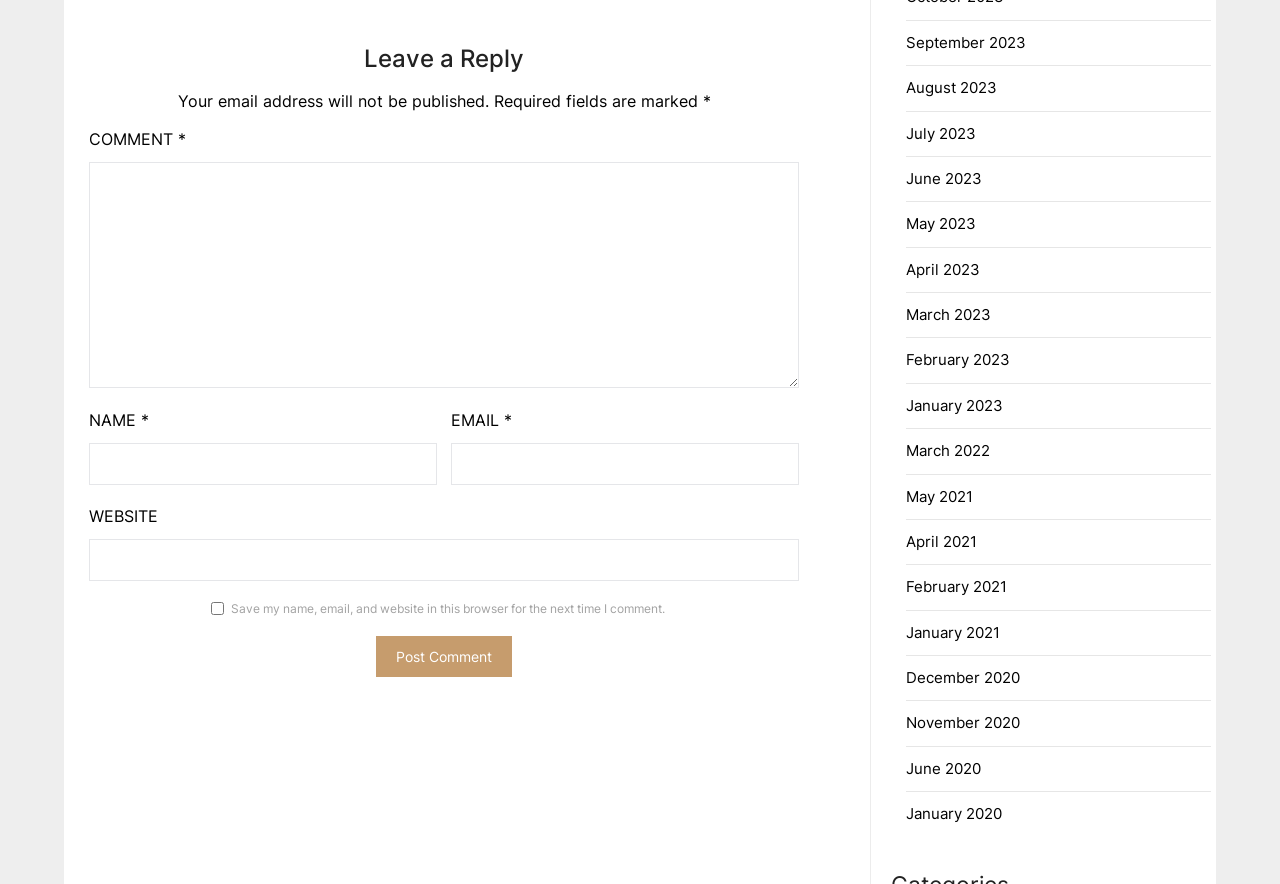Give a one-word or short-phrase answer to the following question: 
How many links are available to navigate to previous months?

15